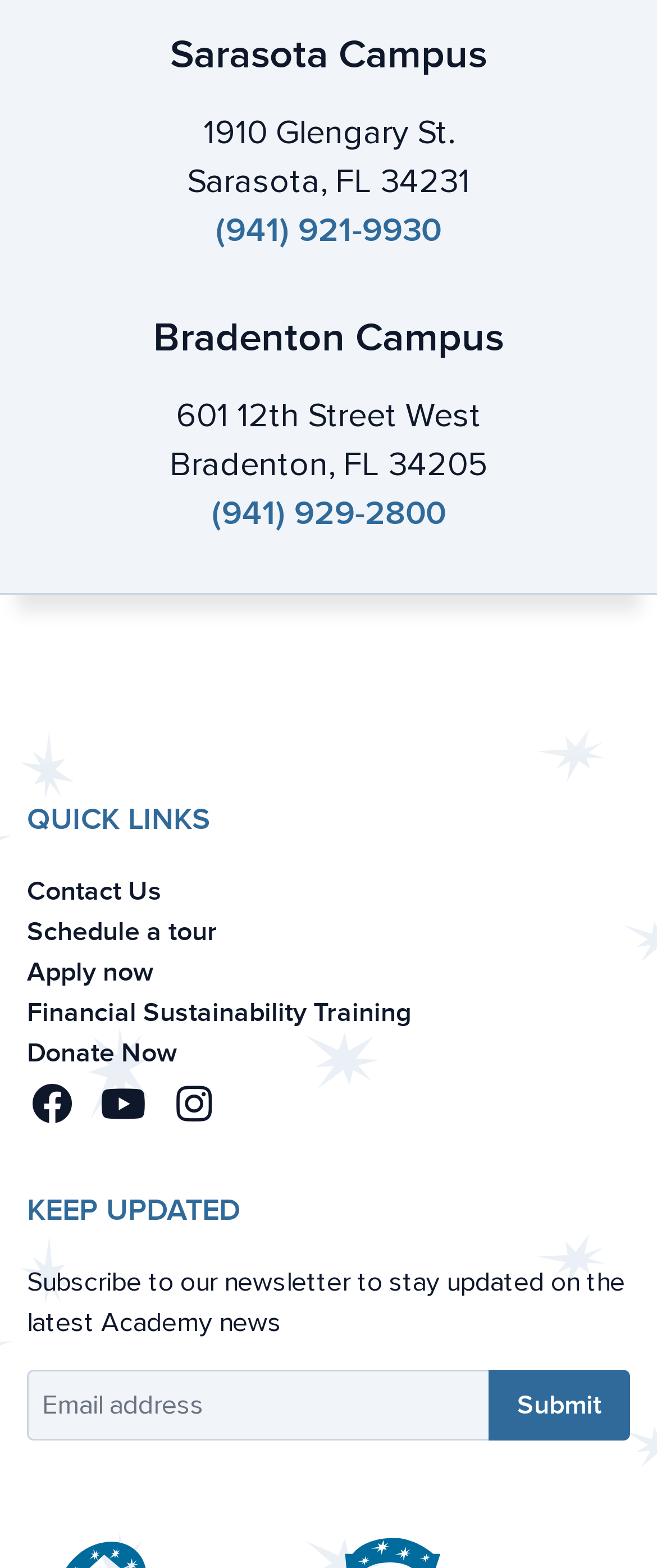Determine the bounding box coordinates for the UI element with the following description: "SAT-organo". The coordinates should be four float numbers between 0 and 1, represented as [left, top, right, bottom].

None